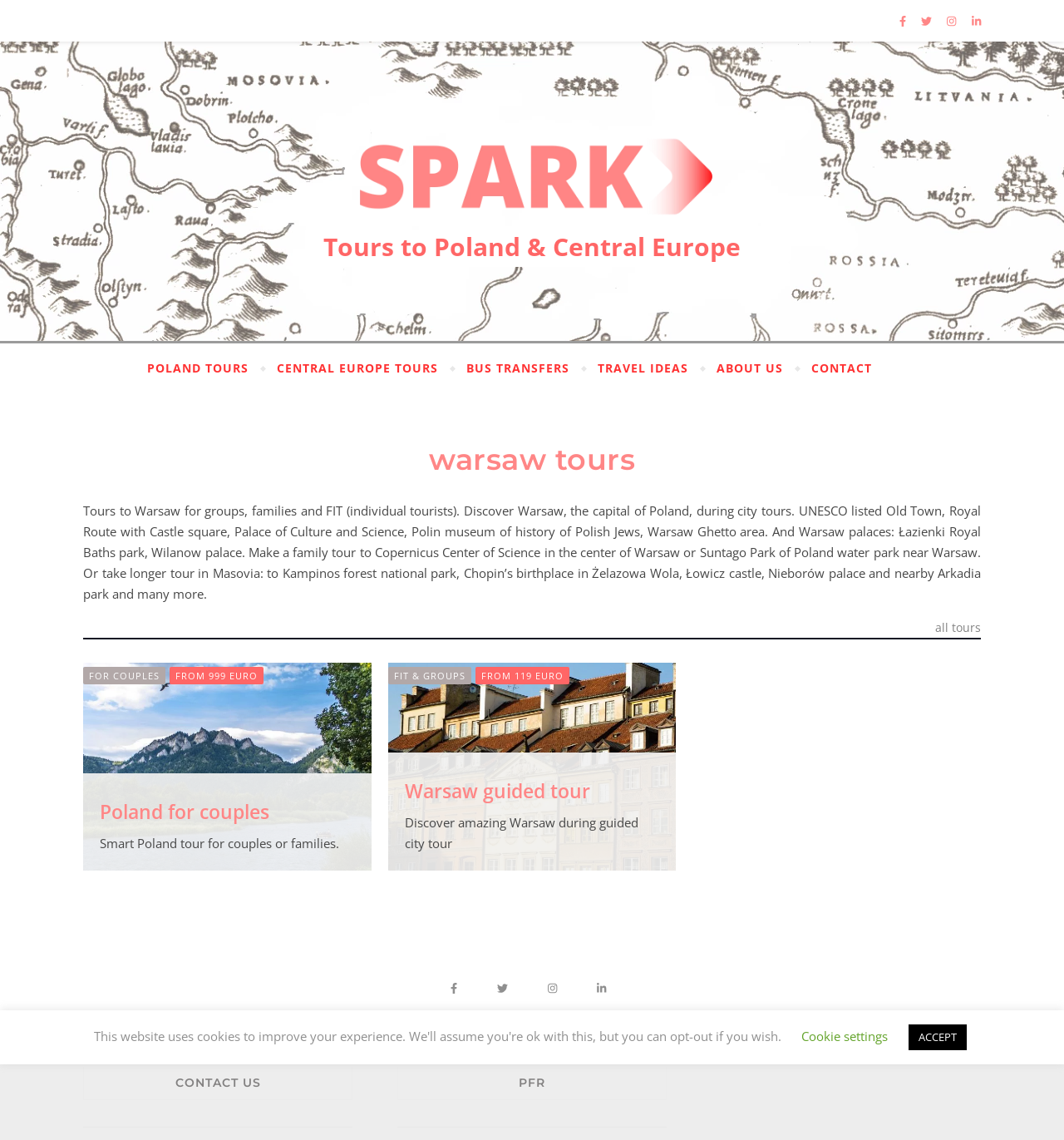Provide an in-depth description of the elements and layout of the webpage.

The webpage is about Warsaw tours, specifically catering to groups, families, and individual tourists. At the top, there are four links aligned horizontally, followed by a layout table that contains a logo image and a link to "poland-incoming.eu" on the left, and a heading "Tours to Poland & Central Europe" on the right.

Below this section, there are six links arranged horizontally, labeled "POLAND TOURS", "CENTRAL EUROPE TOURS", "BUS TRANSFERS", "TRAVEL IDEAS", "ABOUT US", and "CONTACT". 

The main content of the webpage is an article section that occupies most of the page. It starts with a heading "Warsaw tours" followed by a descriptive text that outlines the various tour options available in Warsaw, including city tours, visits to UNESCO-listed Old Town, Palace of Culture and Science, Polin museum, and Warsaw Ghetto area, among others.

Within this section, there are two columns of content. The left column has two sections: one for "Poland for couples" and another for "Warsaw guided tour". Each section has a heading, a link, and an image. The right column has a link to "all tours" at the top.

At the bottom of the page, there are three links aligned horizontally, followed by a heading "CONTACT US" and another heading "PFR". Finally, there are two buttons, "Cookie settings" and "ACCEPT", located at the bottom right corner of the page.